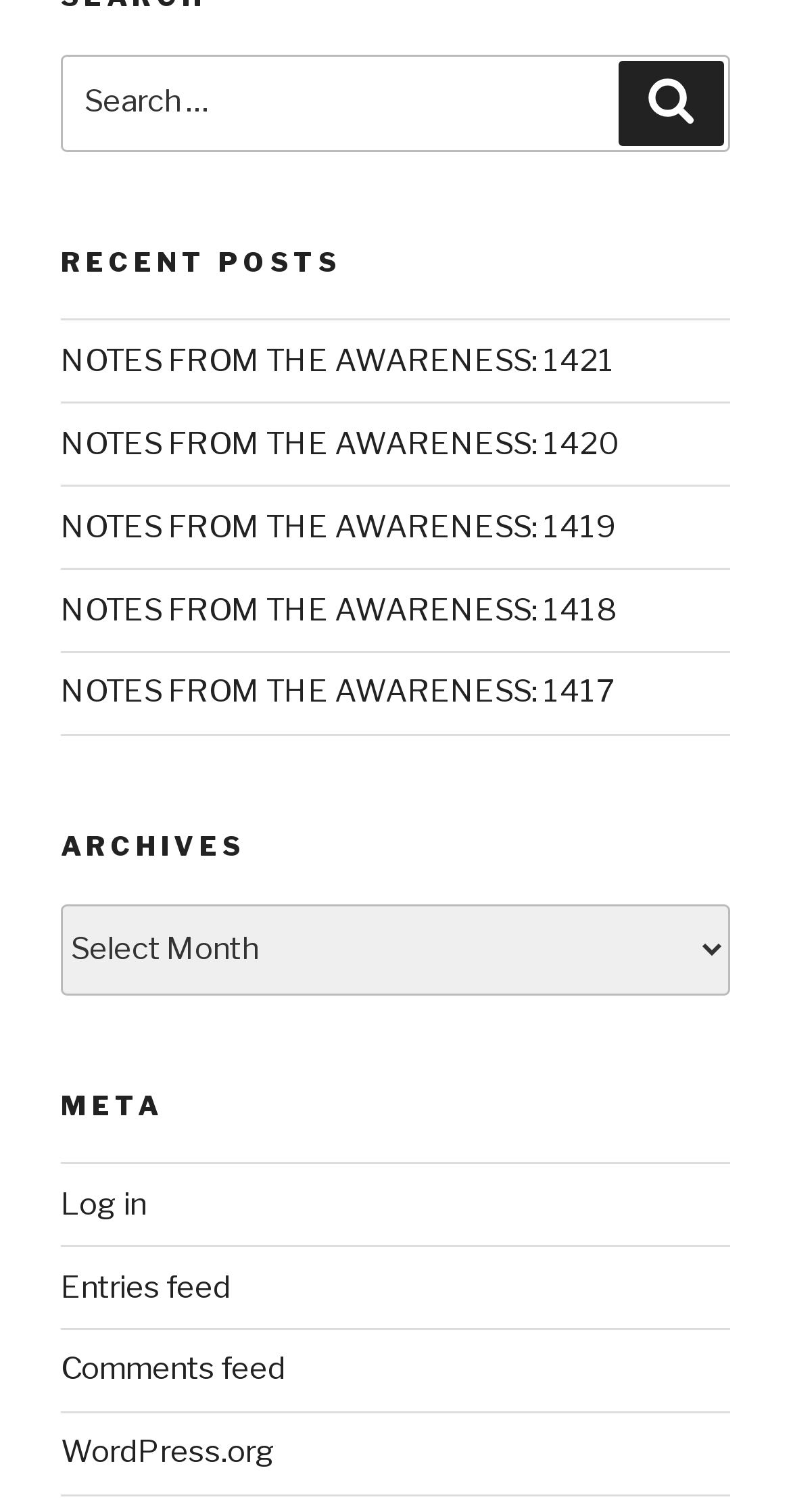How many recent posts are listed?
Based on the visual, give a brief answer using one word or a short phrase.

5